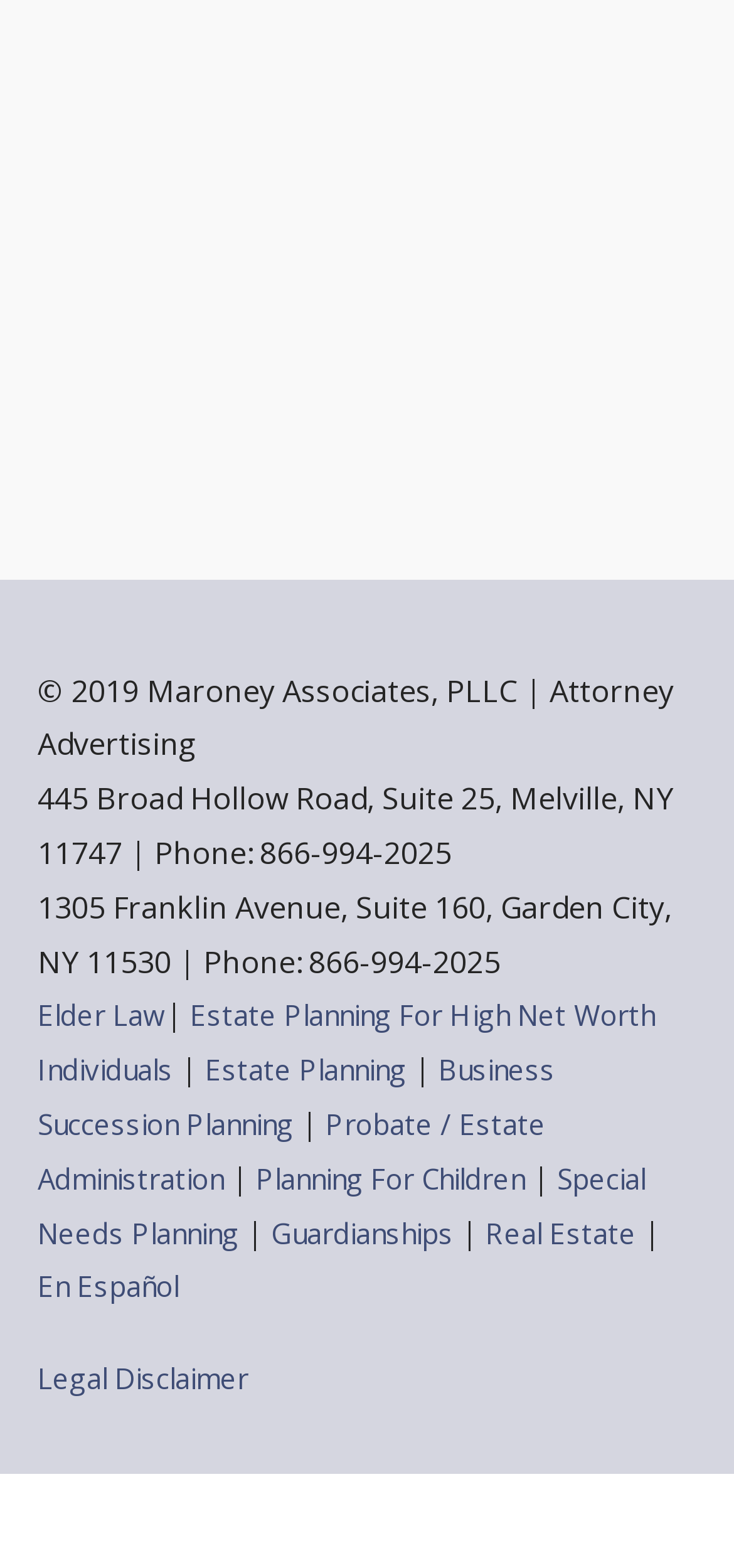Can you identify the bounding box coordinates of the clickable region needed to carry out this instruction: 'Go to Estate Planning'? The coordinates should be four float numbers within the range of 0 to 1, stated as [left, top, right, bottom].

[0.279, 0.67, 0.554, 0.694]